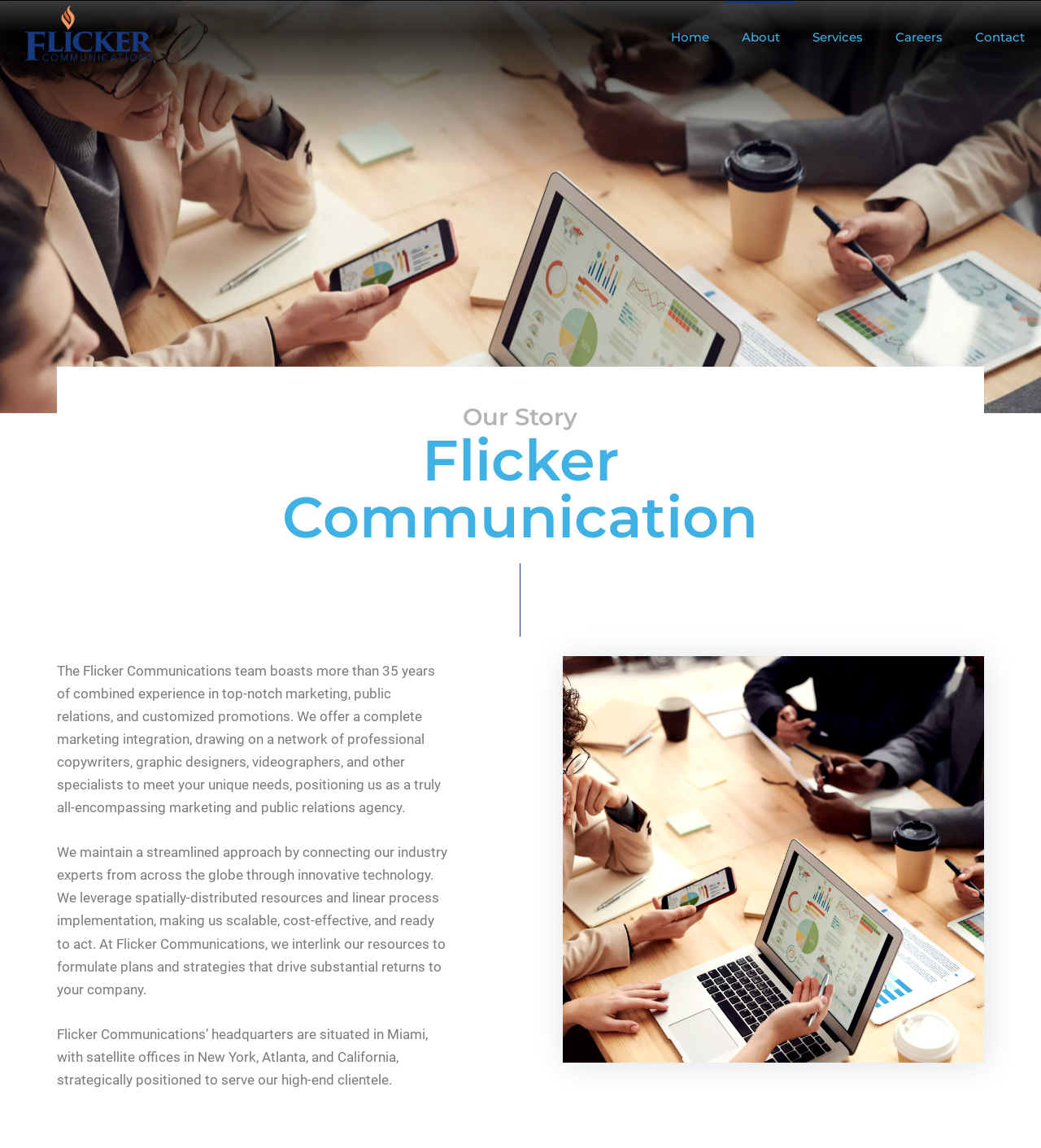Please examine the image and answer the question with a detailed explanation:
How many years of combined experience do the Flicker Communications team have?

According to the webpage, the Flicker Communications team boasts more than 35 years of combined experience in top-notch marketing, public relations, and customized promotions.